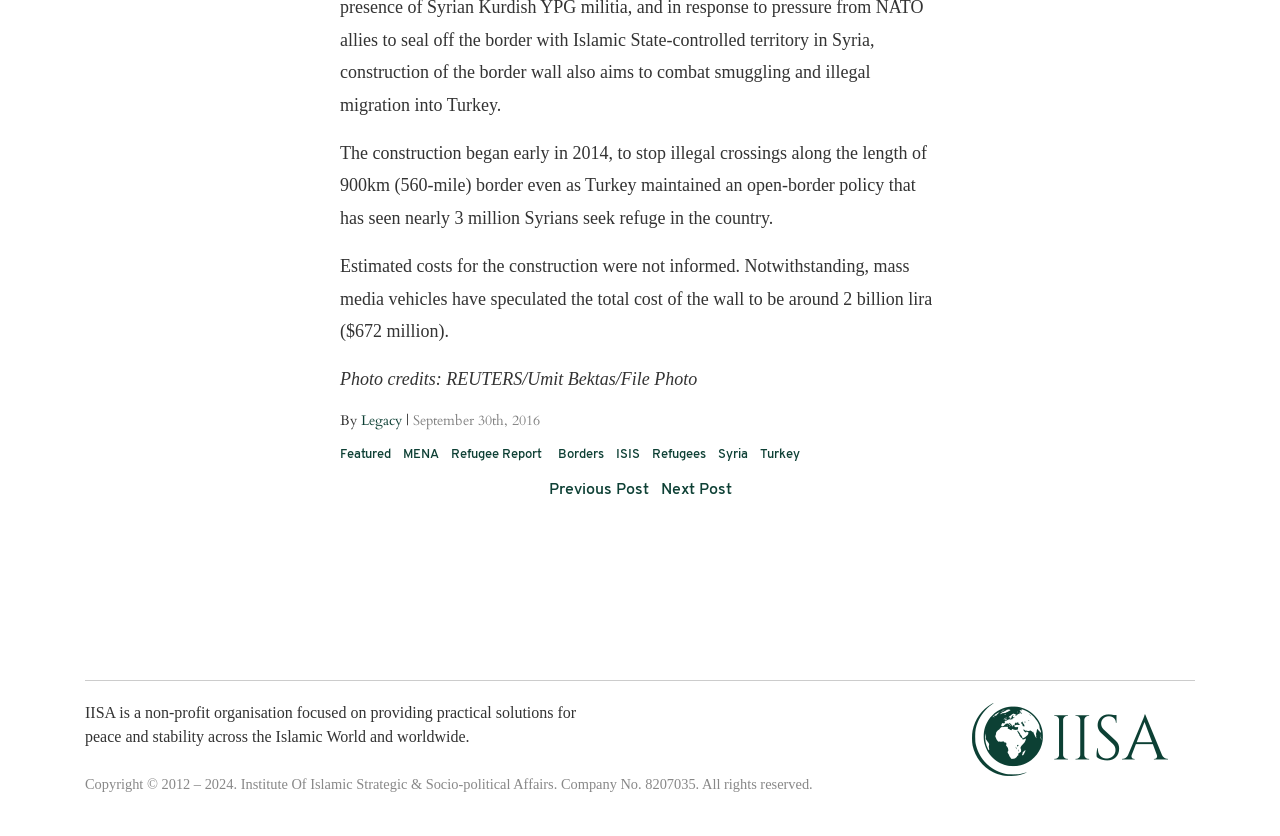Identify the bounding box for the UI element described as: "Borders". The coordinates should be four float numbers between 0 and 1, i.e., [left, top, right, bottom].

[0.436, 0.536, 0.472, 0.551]